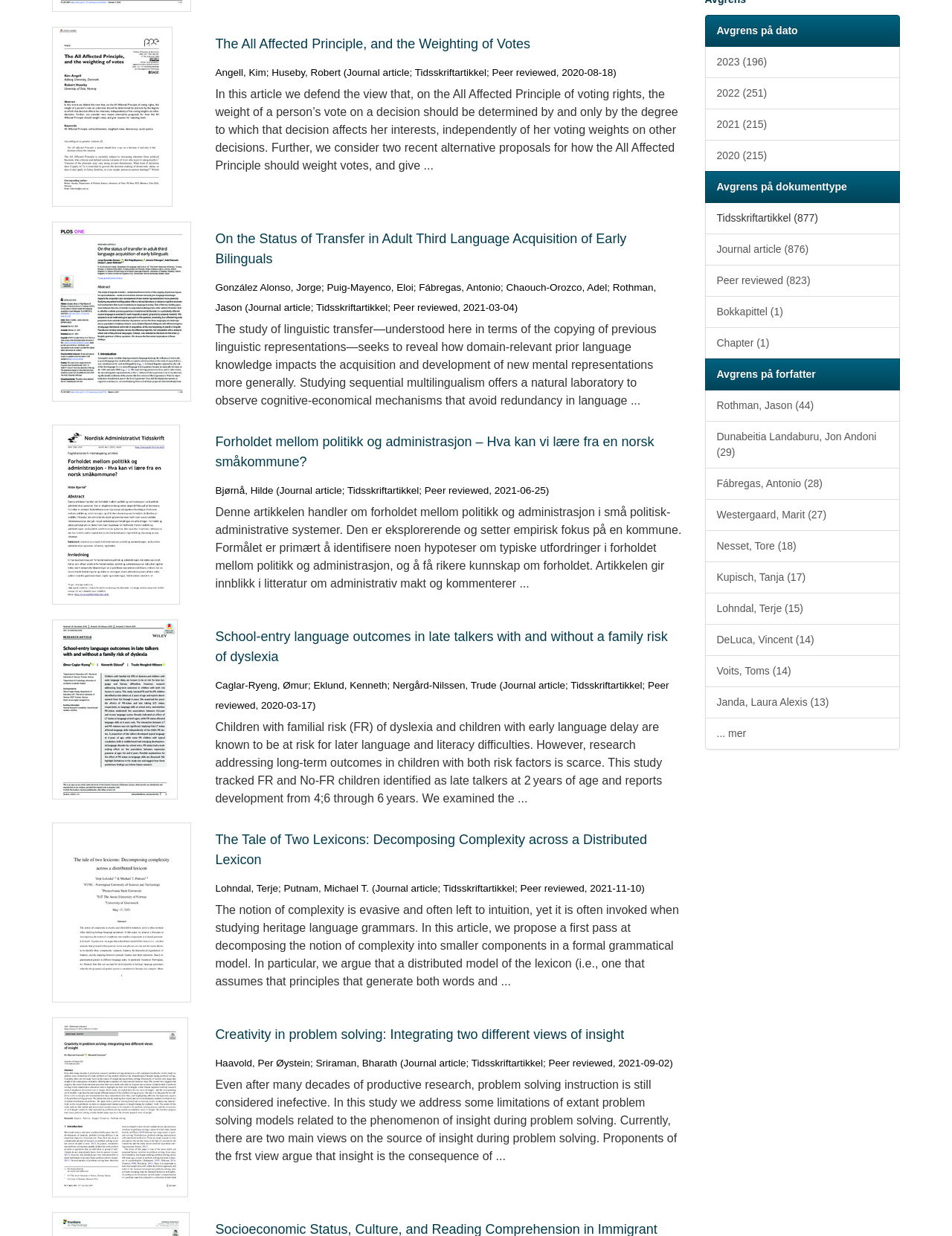Provide the bounding box for the UI element matching this description: "2020 (215)".

[0.74, 0.113, 0.945, 0.139]